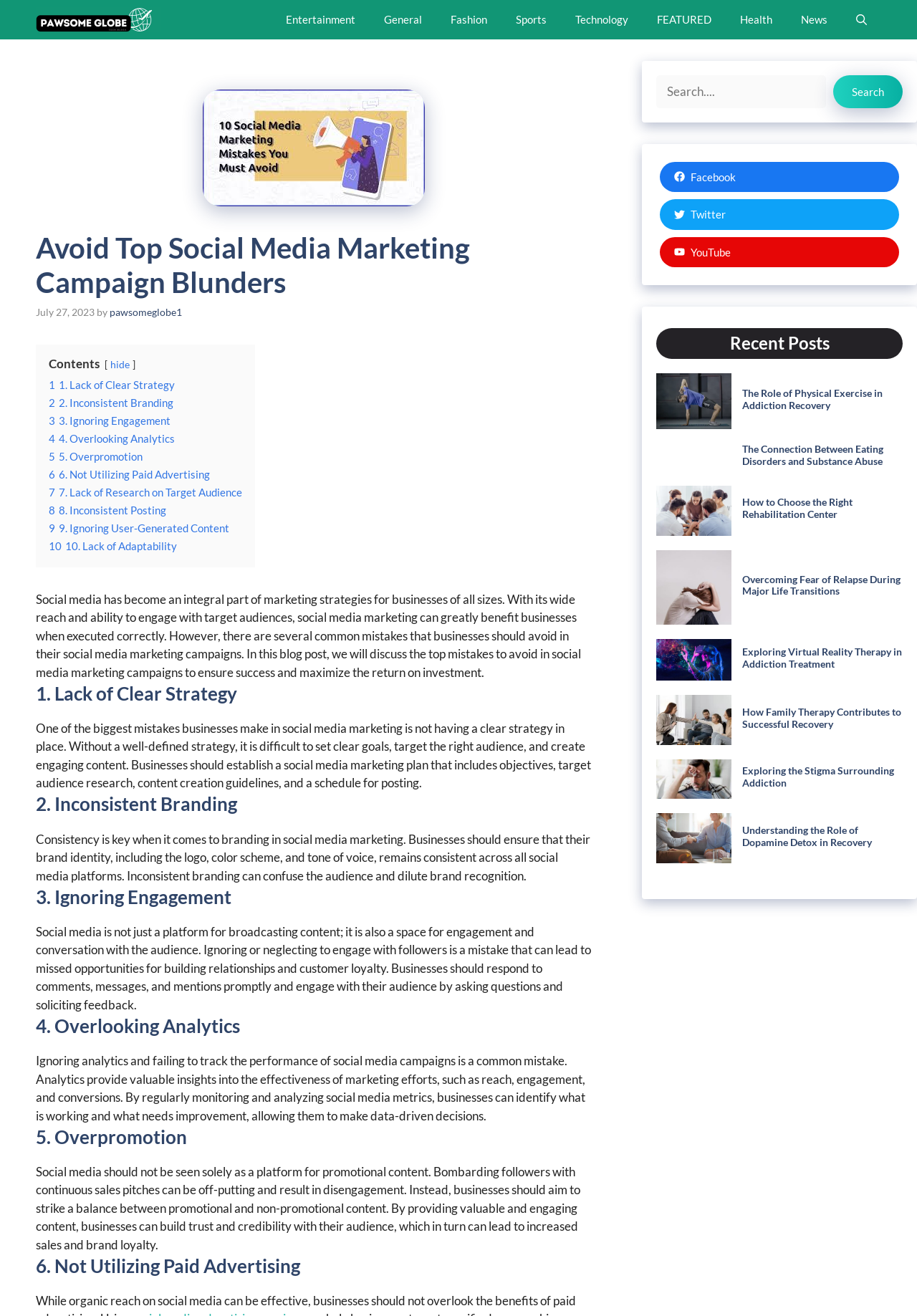Describe all visible elements and their arrangement on the webpage.

This webpage is about social media marketing, specifically discussing the top mistakes to avoid in social media marketing campaigns. At the top, there is a navigation bar with links to different categories such as Entertainment, General, Fashion, Sports, Technology, and more. Below the navigation bar, there is a header section with a title "Avoid Top Social Media Marketing Campaign Blunders" and a date "July 27, 2023". 

On the left side, there is a table of contents with links to different sections of the article, including "1. Lack of Clear Strategy", "2. Inconsistent Branding", and so on. 

The main content of the webpage is divided into sections, each discussing a specific mistake to avoid in social media marketing. The sections are headed with titles such as "1. Lack of Clear Strategy", "2. Inconsistent Branding", and so on, followed by a brief description of the mistake and how to avoid it. 

On the right side, there is a section with links to recent posts, including "The Role of Physical Exercise in Addiction Recovery", "The Connection Between Eating Disorders and Substance Abuse", and more. Each post has a thumbnail image and a brief title. 

At the bottom of the webpage, there are links to social media platforms such as Facebook, Twitter, and YouTube.